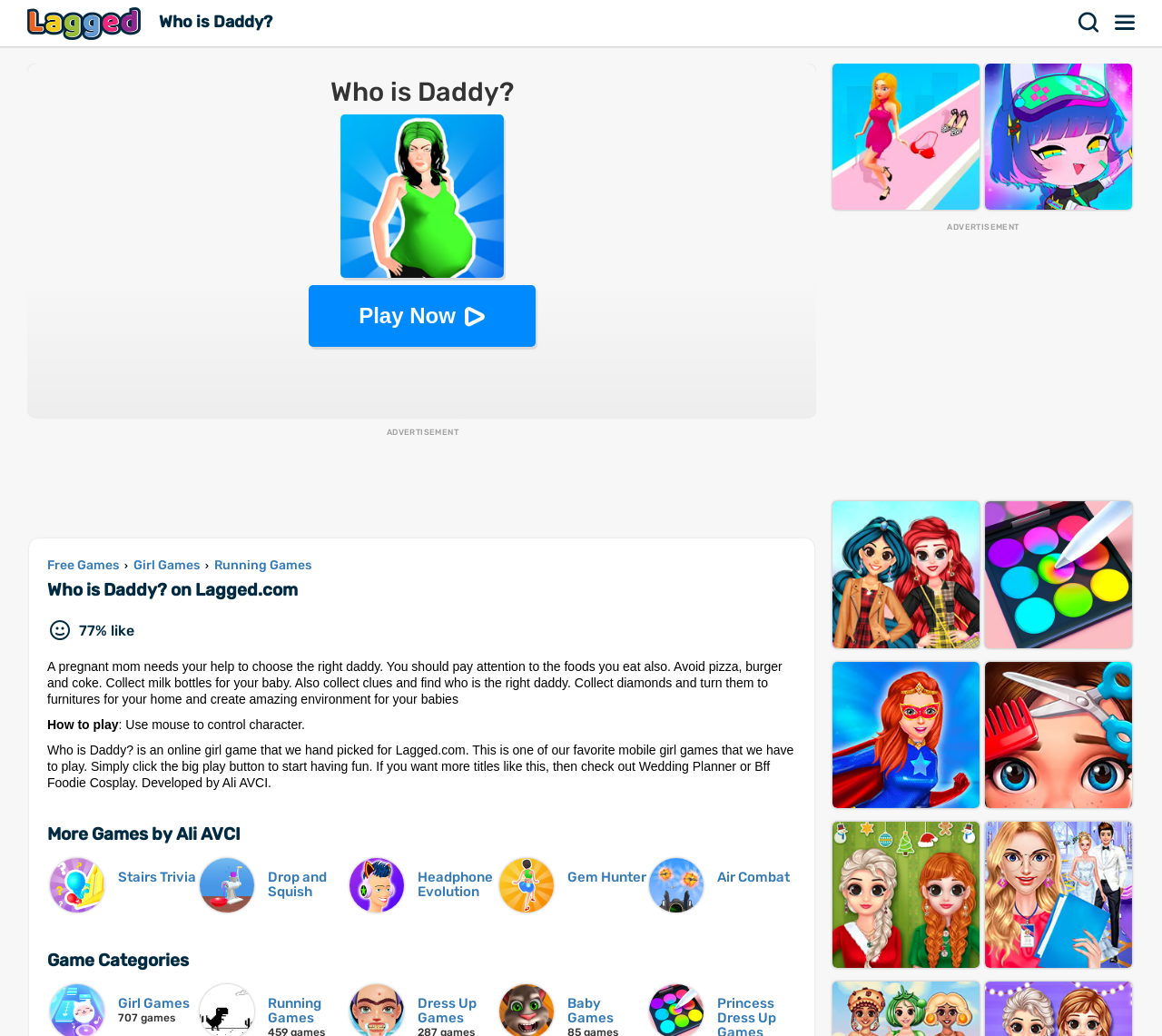Please identify the bounding box coordinates of the element I should click to complete this instruction: 'Visit the 'Girl Games' category'. The coordinates should be given as four float numbers between 0 and 1, like this: [left, top, right, bottom].

[0.112, 0.538, 0.174, 0.553]